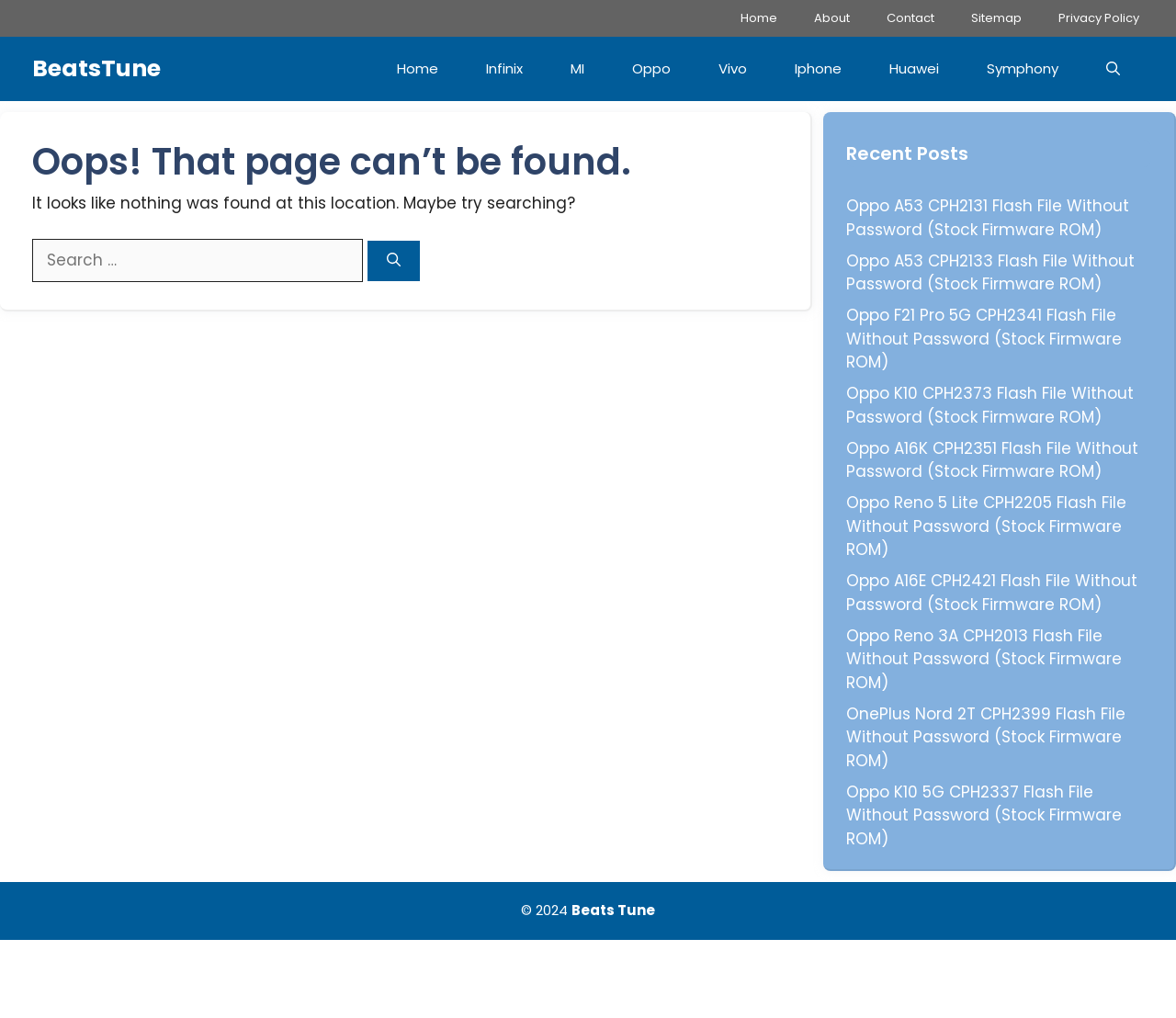Create a detailed summary of the webpage's content and design.

This webpage is a "Page not found" error page from BeatsTune. At the top, there is a navigation bar with several links, including "Home", "About", "Contact", "Sitemap", and "Privacy Policy". Below this navigation bar, there is a primary navigation section with links to various brands, such as "BeatsTune", "Infinix", "MI", "Oppo", "Vivo", "Iphone", "Huawei", "Symphony", and a search bar.

The main content area is divided into two sections. On the left, there is a header section with a heading "Oops! That page can’t be found." followed by a paragraph of text "It looks like nothing was found at this location. Maybe try searching?" and a search box with a "Search" button.

On the right, there is a complementary section with a heading "Recent Posts" followed by a list of 10 links to various Oppo and OnePlus firmware flash files.

At the bottom of the page, there is a footer section with a copyright notice "© 2024" and a link to "Beats Tune".